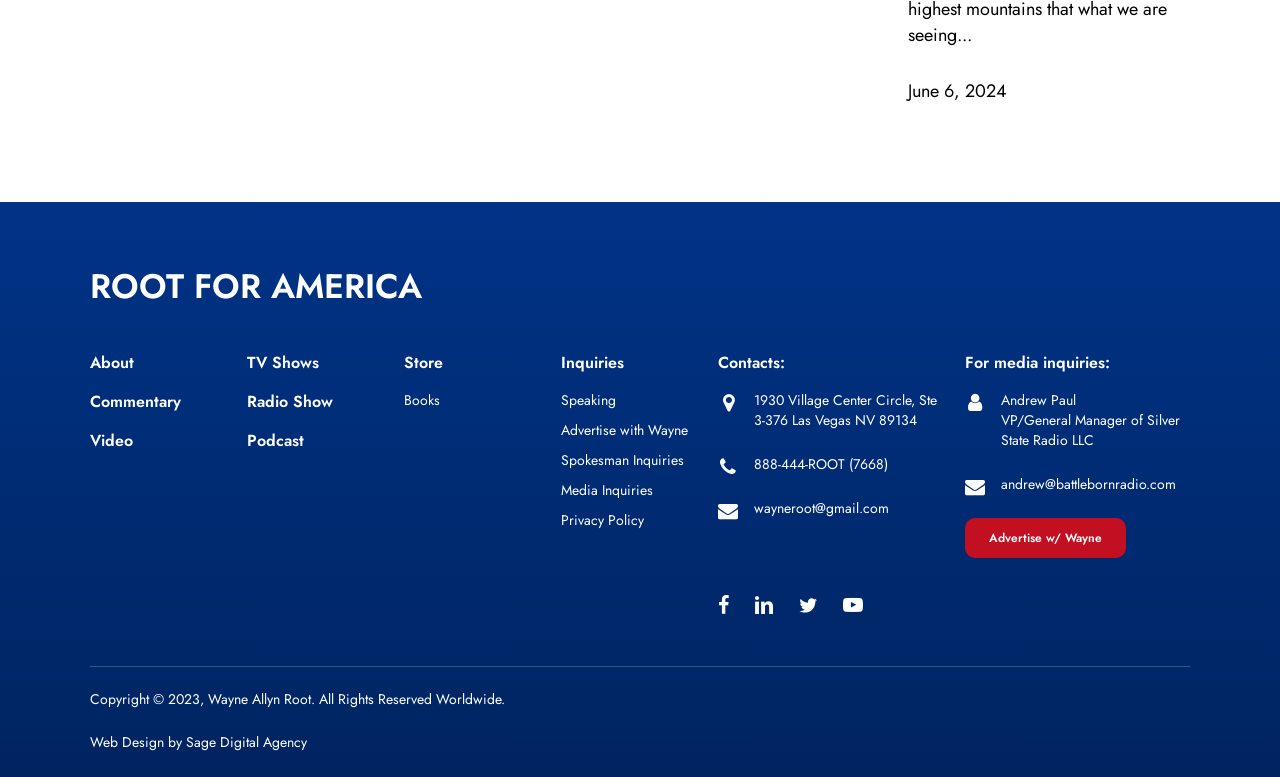What is the date displayed on the webpage?
Please give a detailed and elaborate answer to the question.

The date is displayed on the webpage as 'June 6, 2024' which is a StaticText element with ID 380, located at coordinates [0.709, 0.1, 0.786, 0.134].